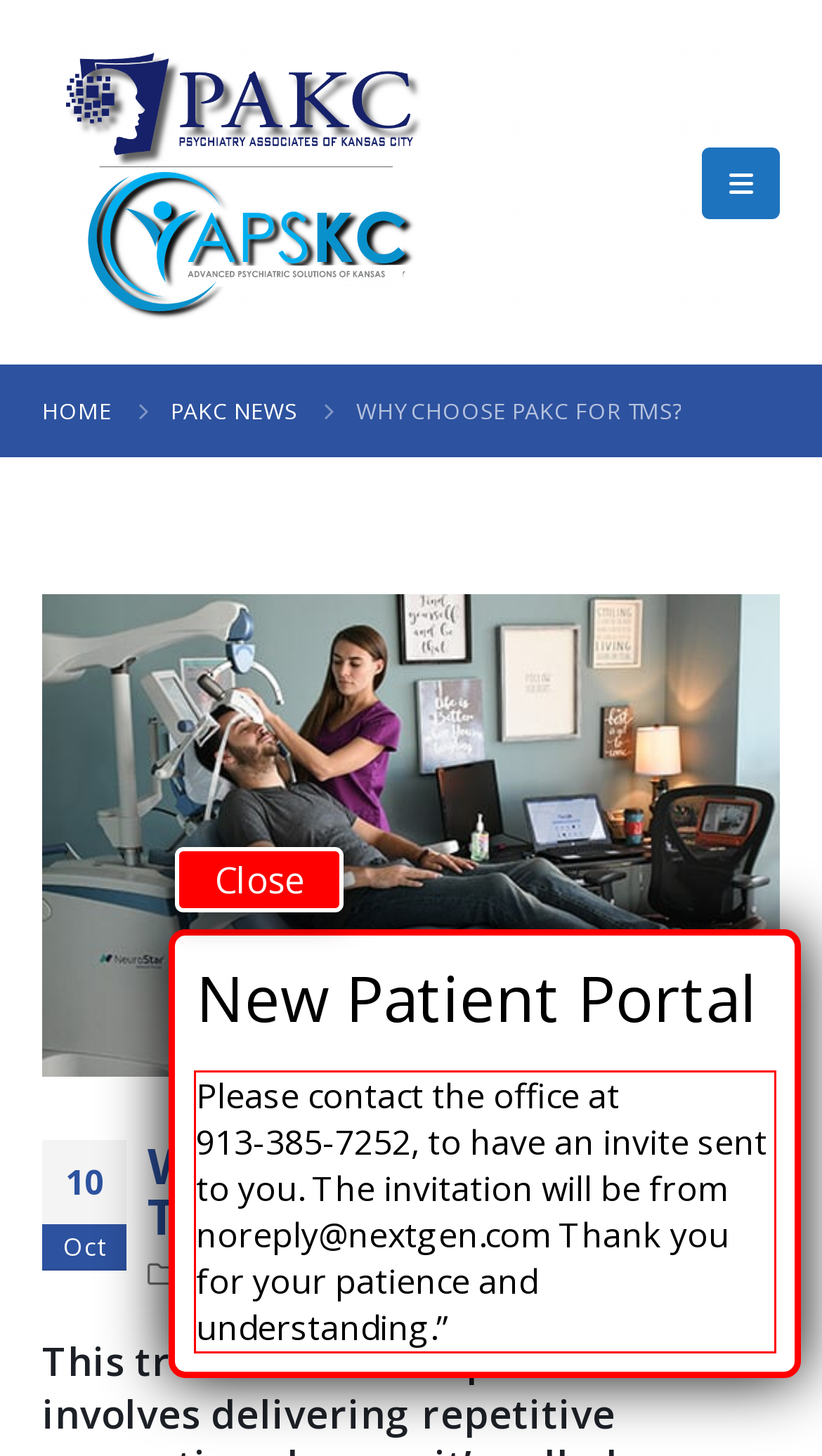With the provided screenshot of a webpage, locate the red bounding box and perform OCR to extract the text content inside it.

Please contact the office at 913-385-7252, to have an invite sent to you. The invitation will be from noreply@nextgen.com Thank you for your patience and understanding.”